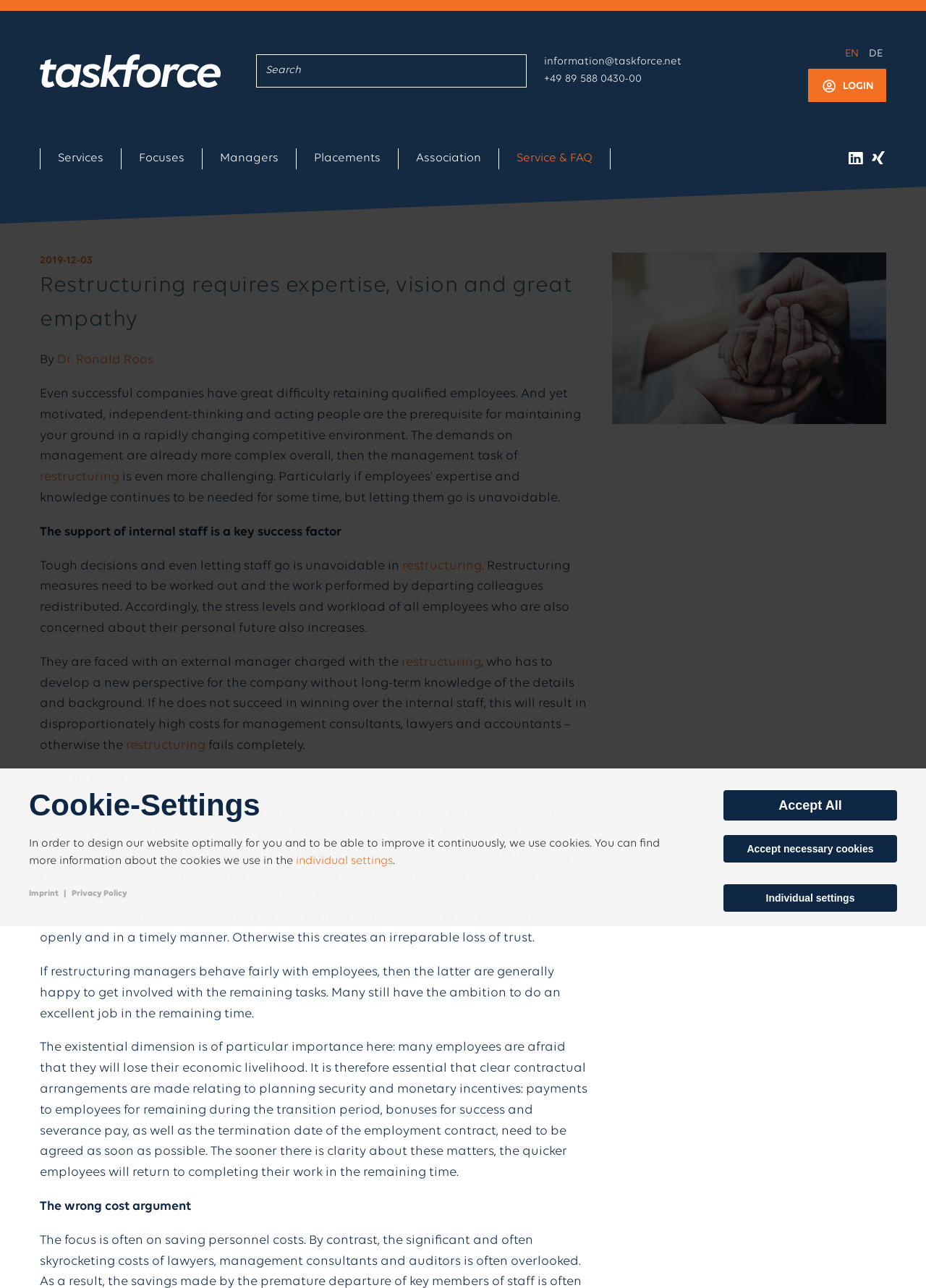Extract the bounding box coordinates of the UI element described: "+49 89 588 0430-00". Provide the coordinates in the format [left, top, right, bottom] with values ranging from 0 to 1.

[0.587, 0.055, 0.802, 0.069]